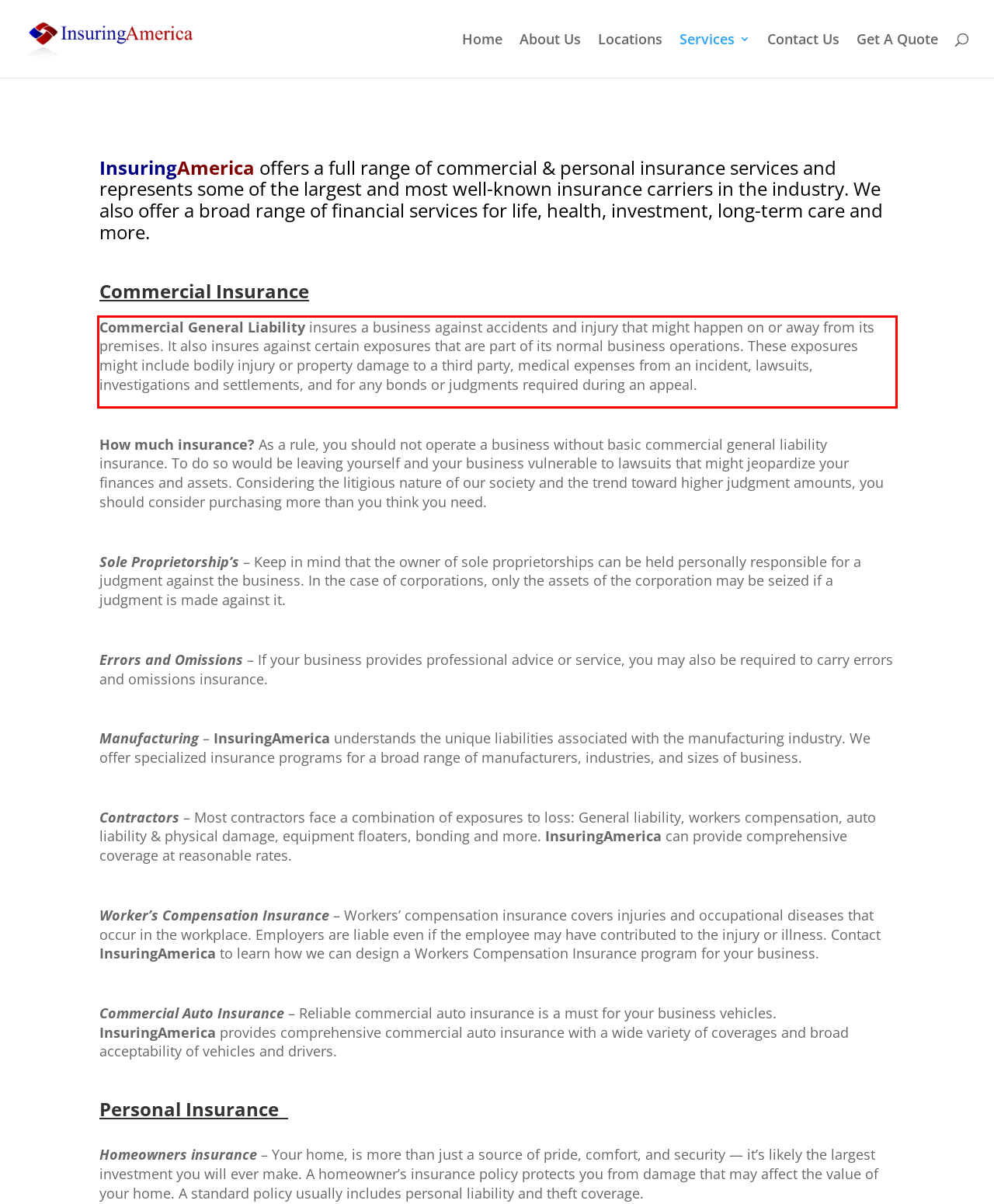Given a screenshot of a webpage, locate the red bounding box and extract the text it encloses.

Commercial General Liability insures a business against accidents and injury that might happen on or away from its premises. It also insures against certain exposures that are part of its normal business operations. These exposures might include bodily injury or property damage to a third party, medical expenses from an incident, lawsuits, investigations and settlements, and for any bonds or judgments required during an appeal.